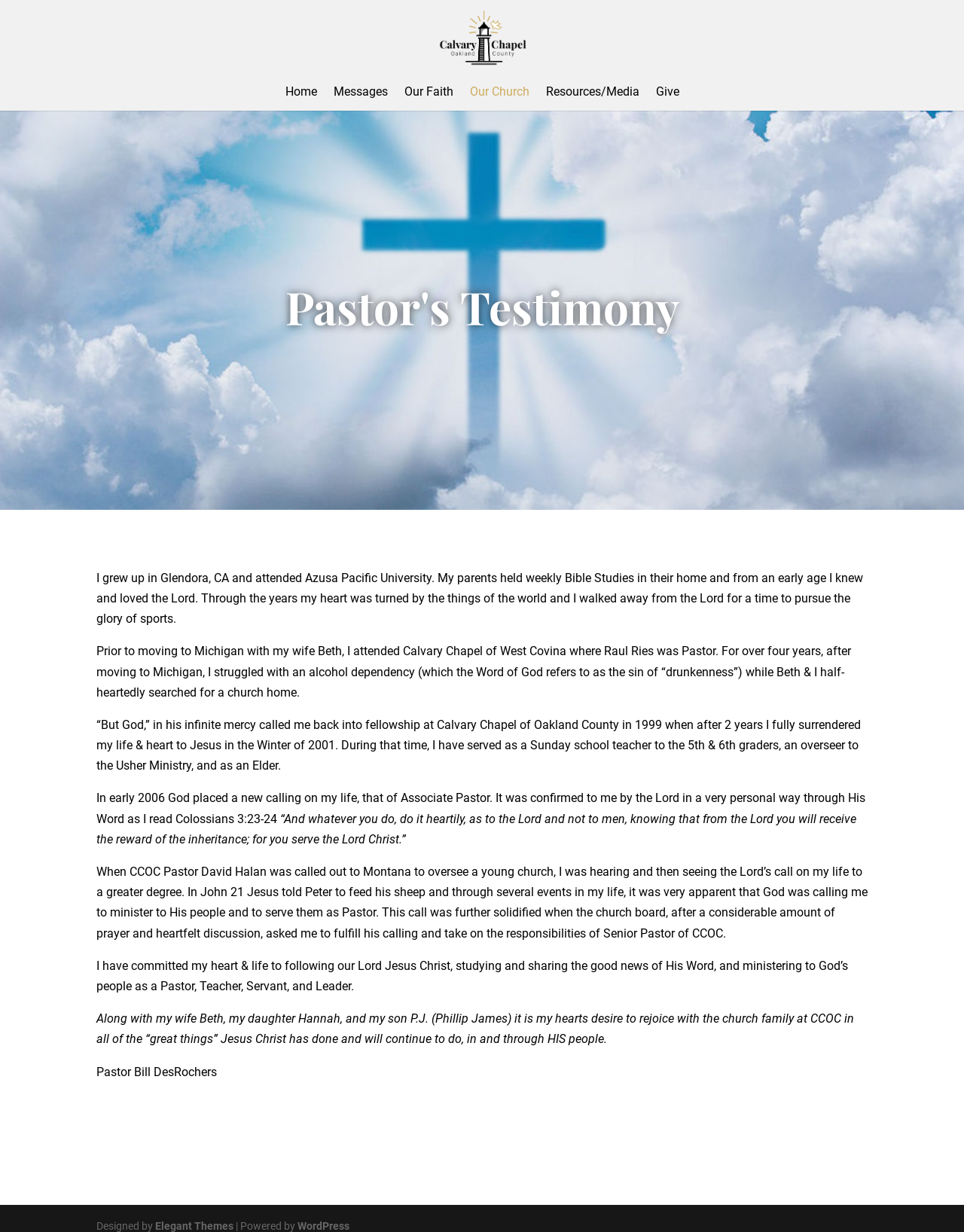What is the name of the church?
Provide an in-depth and detailed answer to the question.

I determined the answer by looking at the link element with the text 'Calvary Chapel Oakland County' which is located at the top of the webpage, indicating that it is the name of the church.